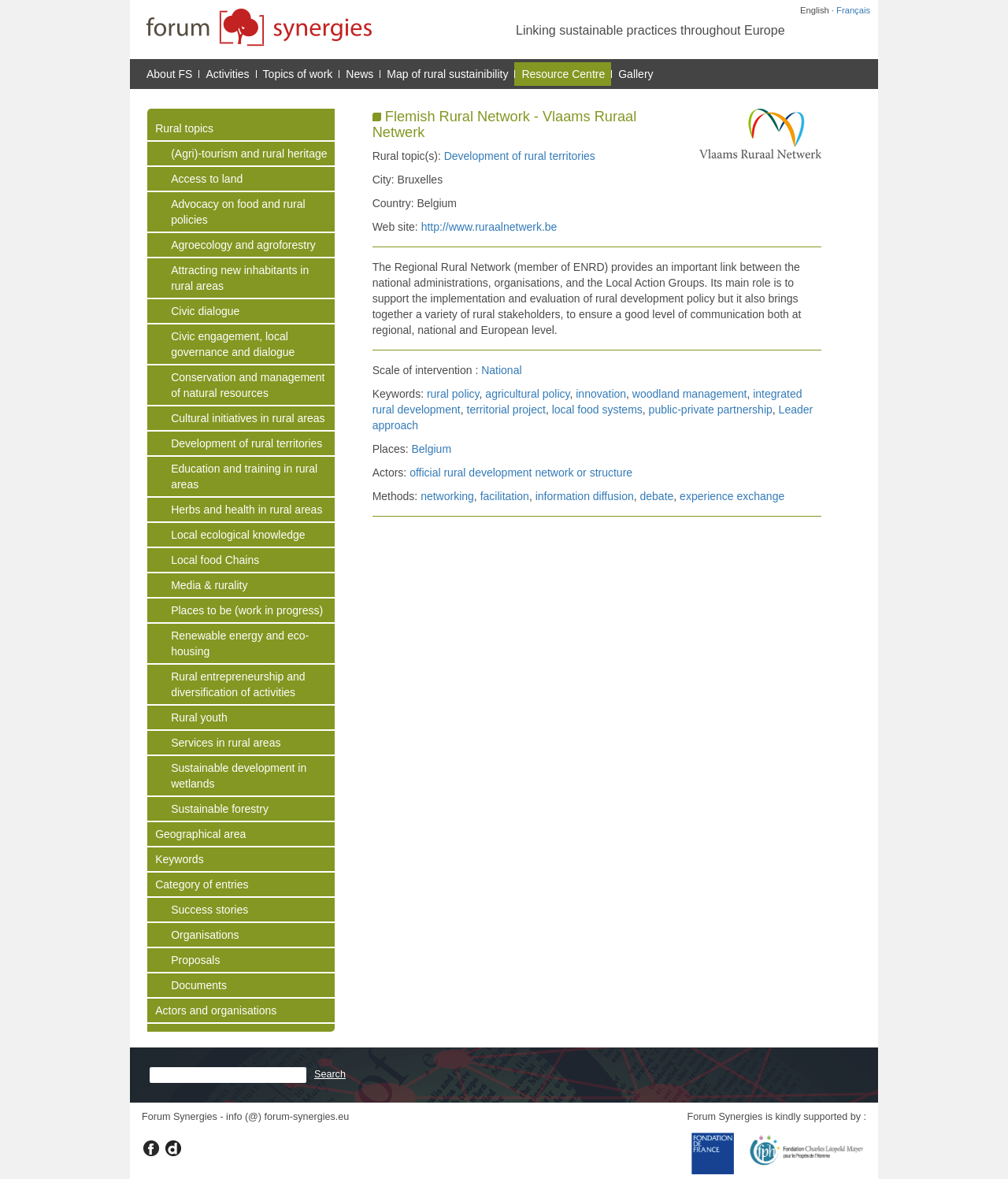Locate the bounding box coordinates of the item that should be clicked to fulfill the instruction: "Learn about Forum Synergies".

[0.145, 0.018, 0.37, 0.029]